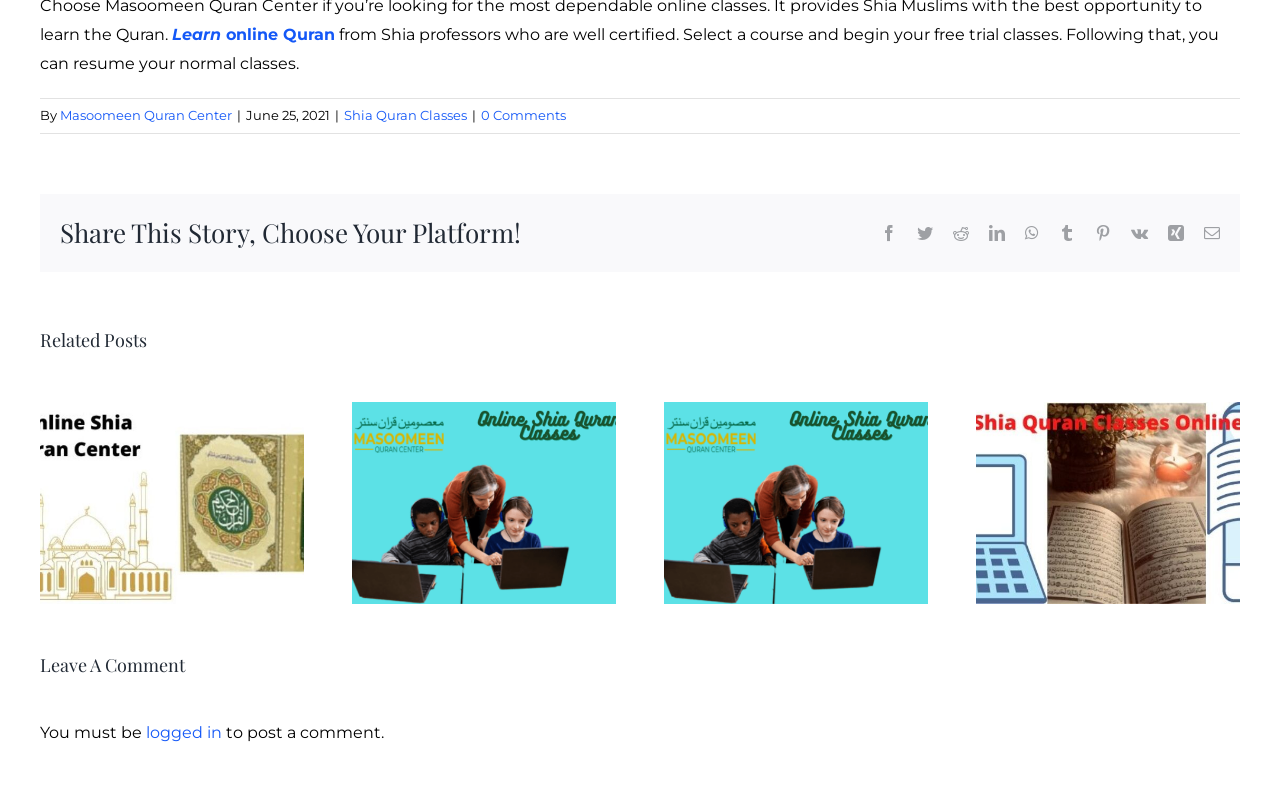Show the bounding box coordinates of the element that should be clicked to complete the task: "View related posts".

[0.031, 0.408, 0.969, 0.442]